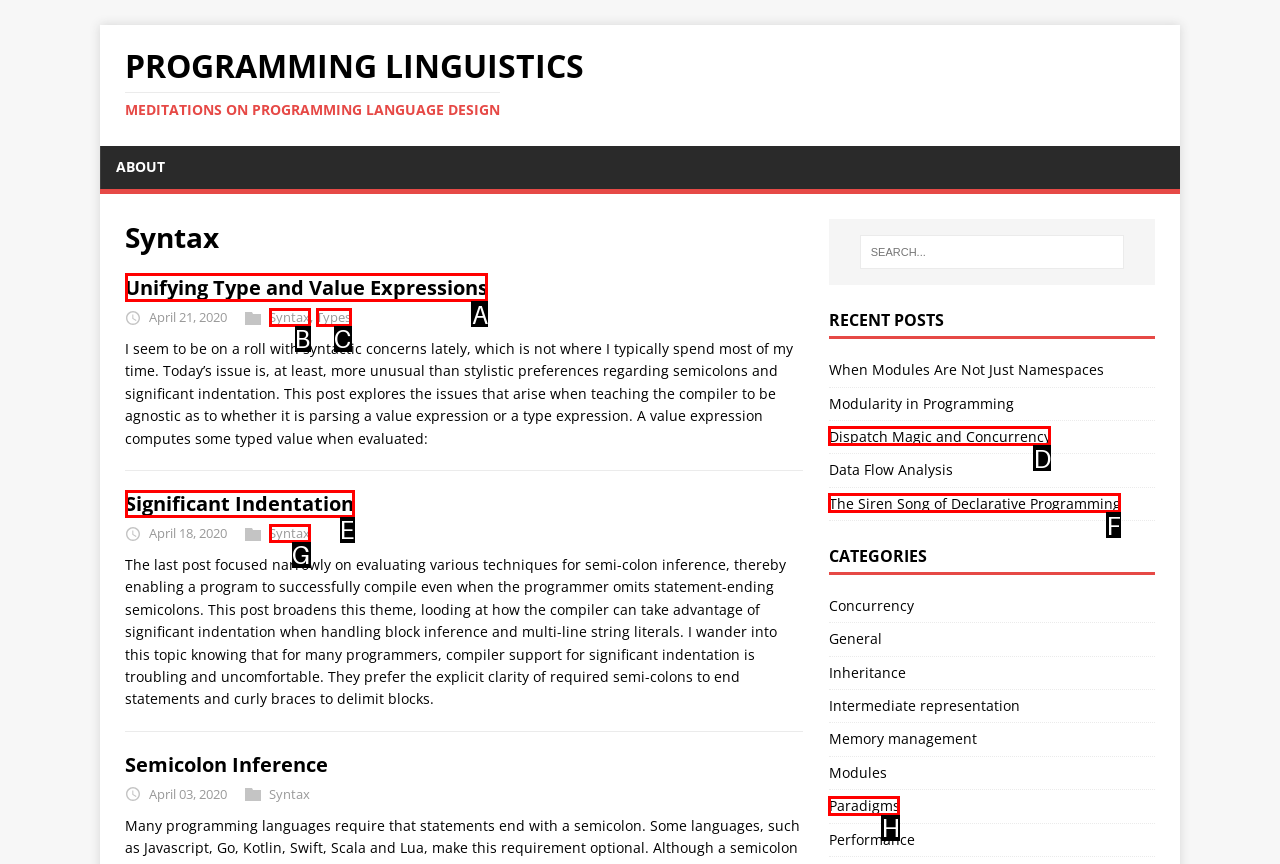Which option should be clicked to complete this task: Click on the link 'Unifying Type and Value Expressions'
Reply with the letter of the correct choice from the given choices.

A